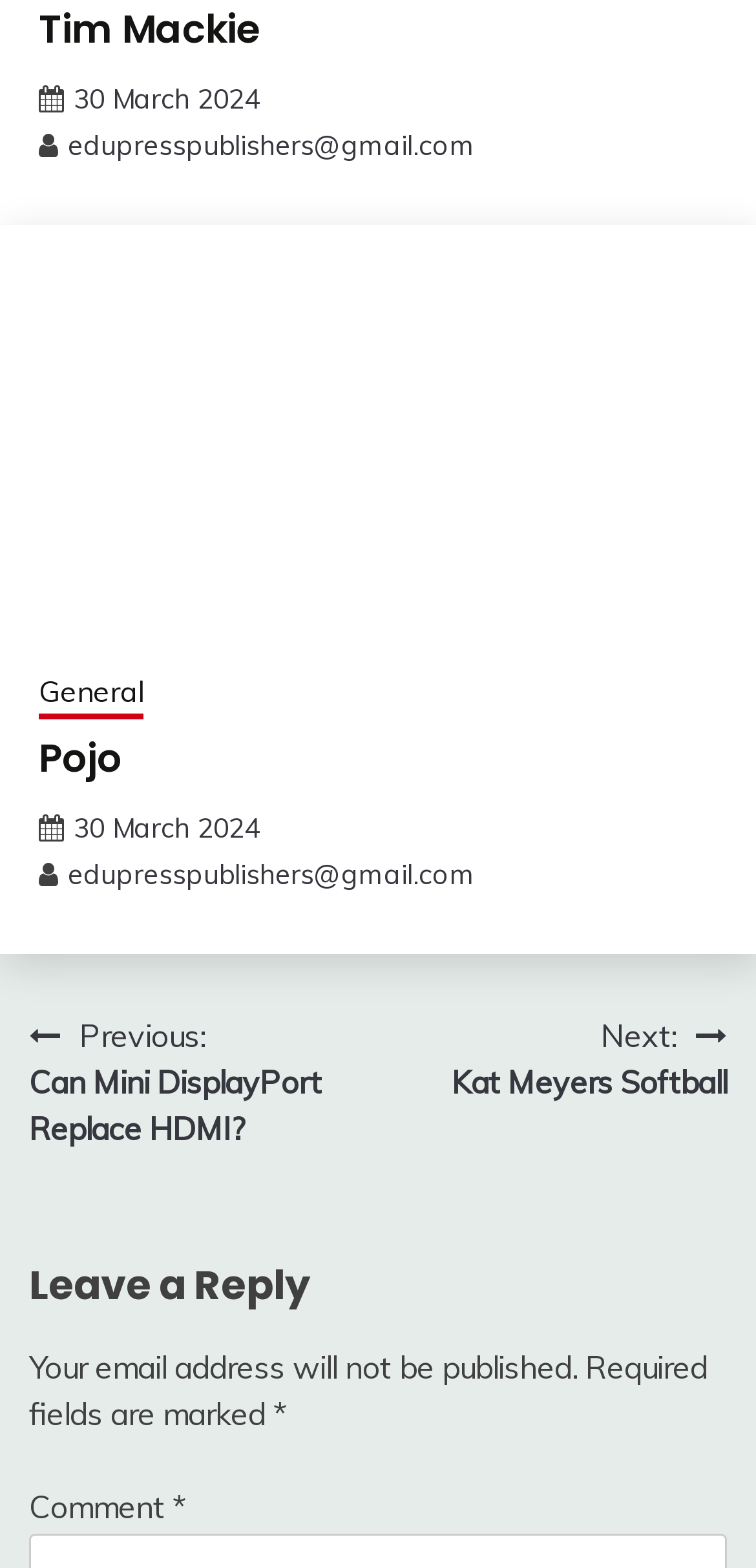Identify the bounding box coordinates for the UI element described by the following text: "30 March 2024". Provide the coordinates as four float numbers between 0 and 1, in the format [left, top, right, bottom].

[0.097, 0.517, 0.344, 0.539]